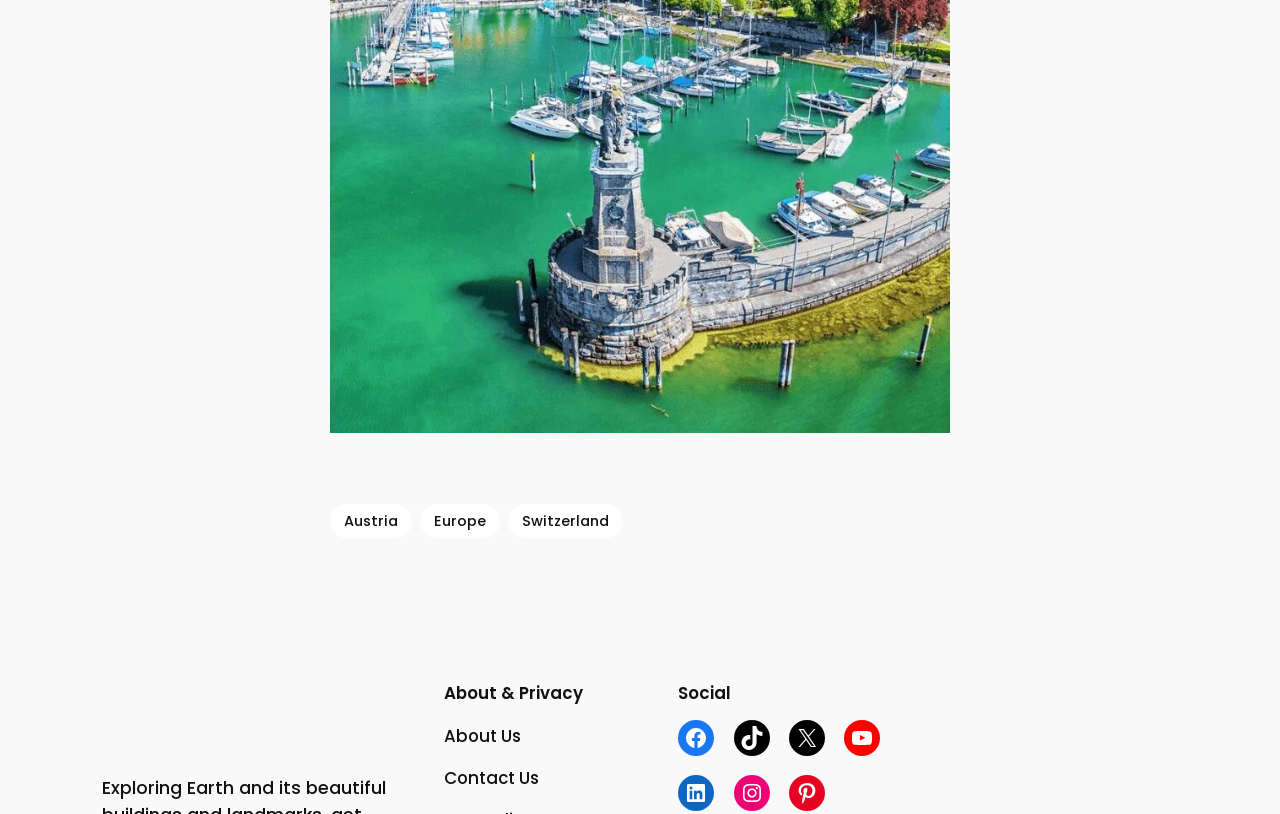How many country links are there at the top?
Using the image, answer in one word or phrase.

3